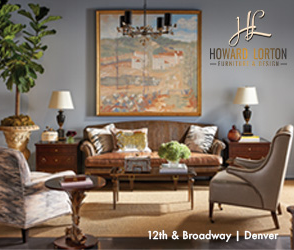What is the purpose of the table lamps?
Please look at the screenshot and answer using one word or phrase.

To enhance the atmosphere